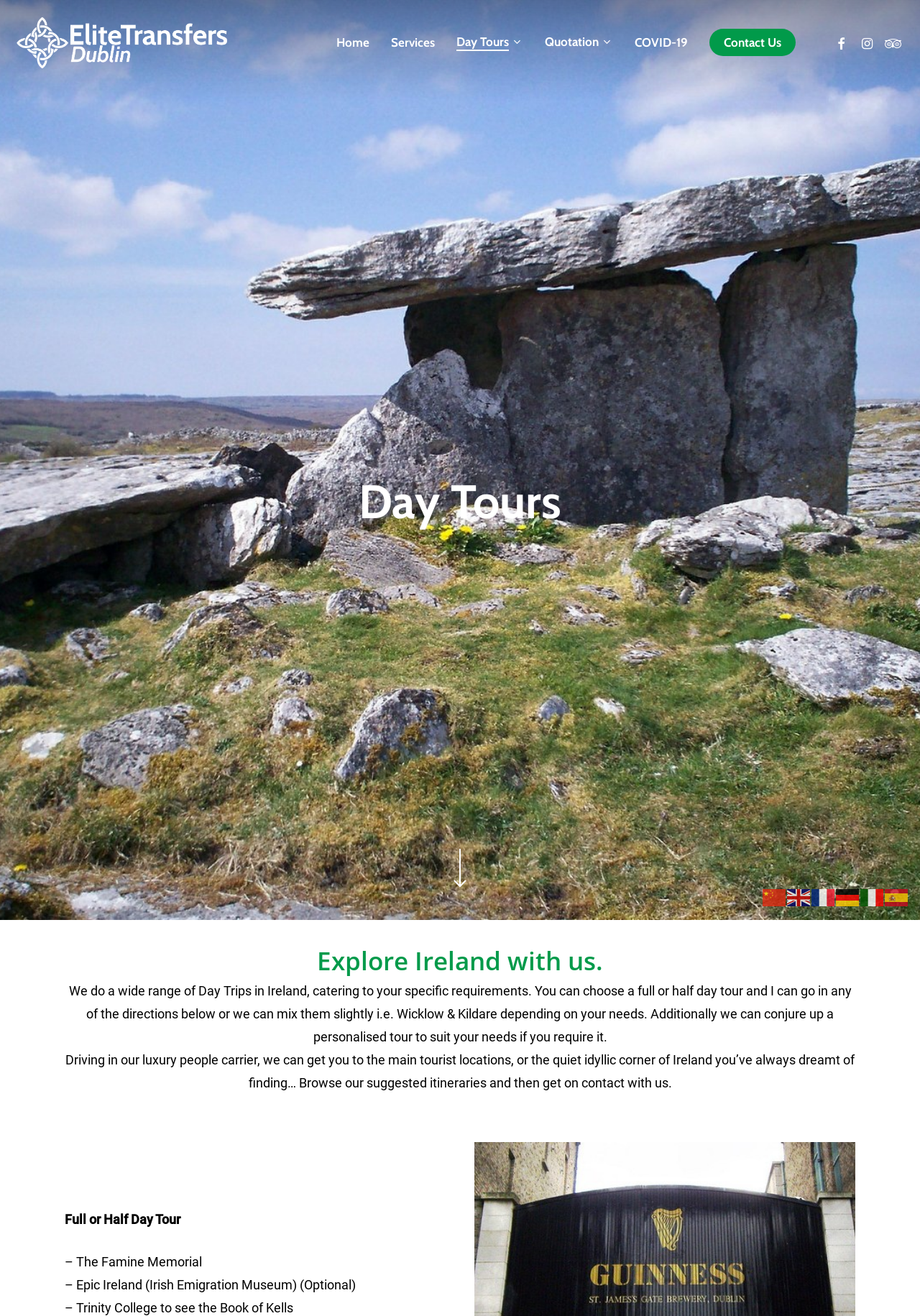Could you find the bounding box coordinates of the clickable area to complete this instruction: "View 'Day Tours' information"?

[0.07, 0.361, 0.93, 0.402]